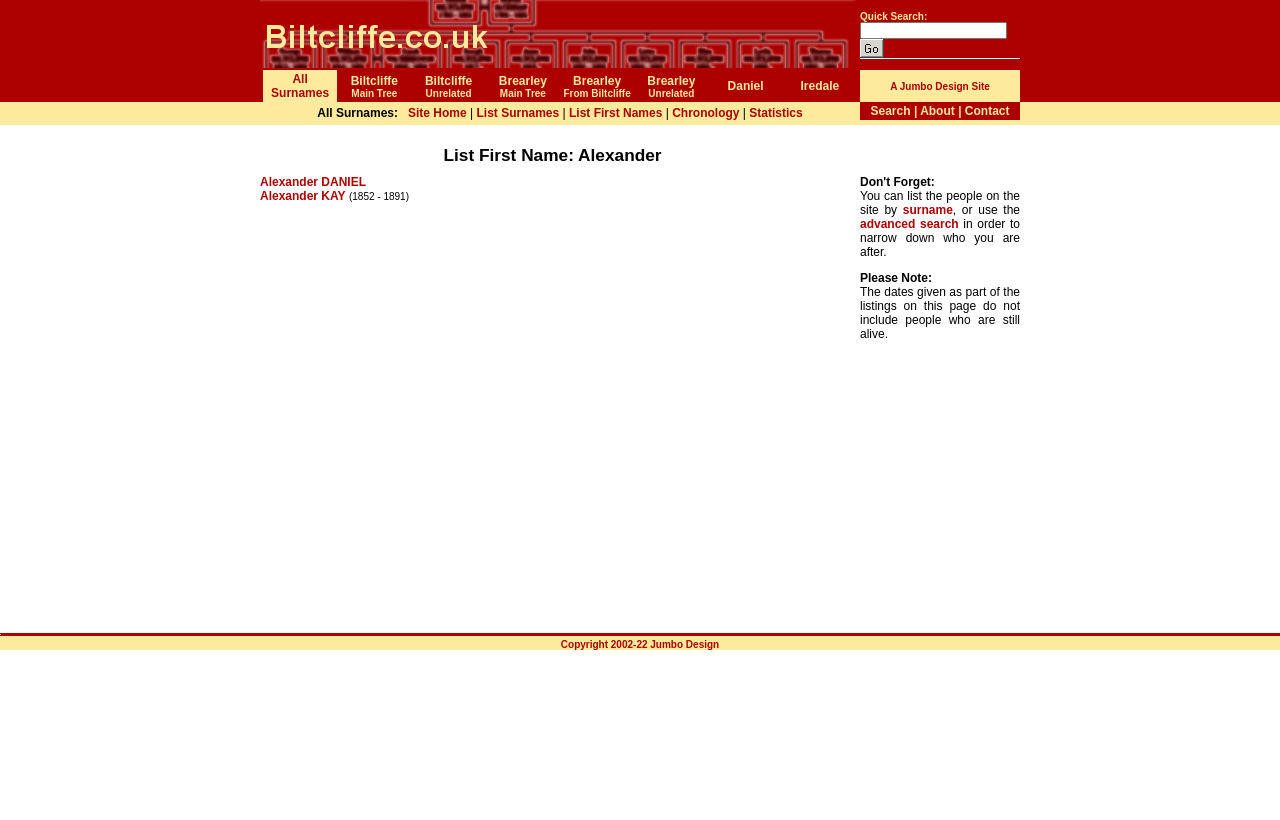Identify the coordinates of the bounding box for the element that must be clicked to accomplish the instruction: "Go to the site home page".

[0.319, 0.129, 0.365, 0.146]